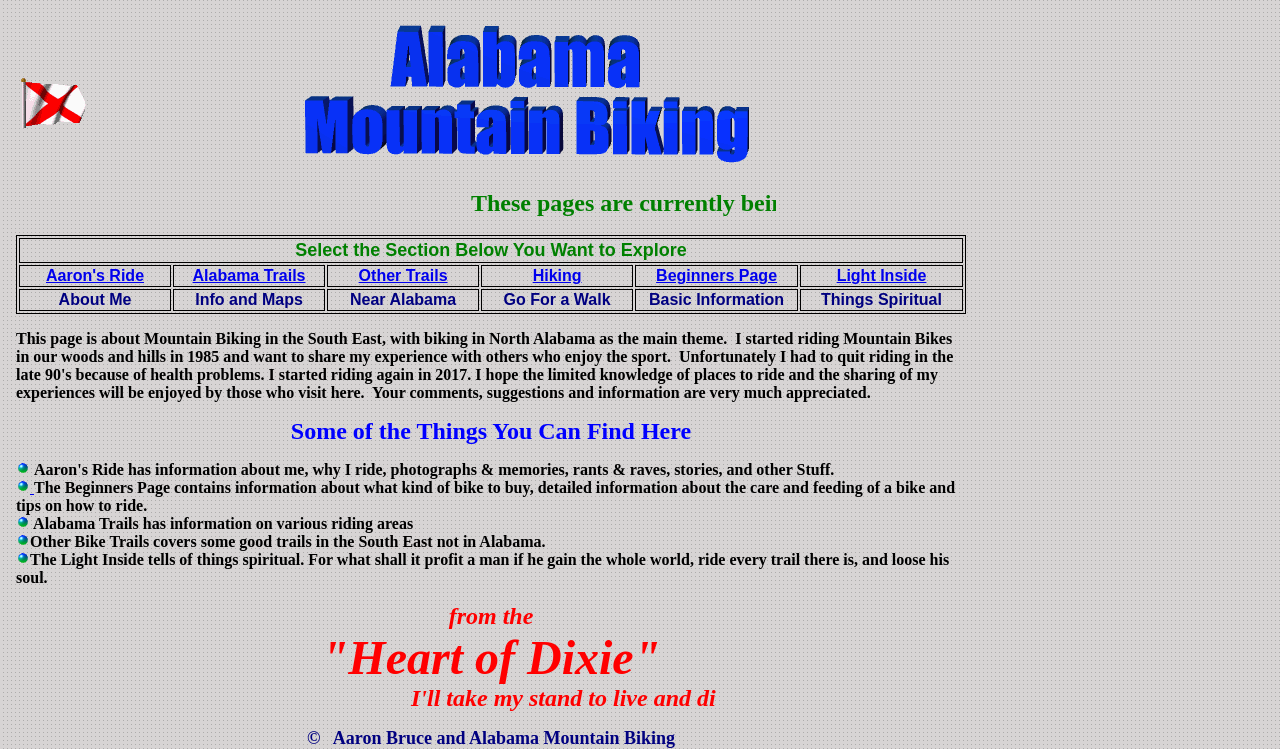What is the website about?
From the details in the image, answer the question comprehensively.

Based on the webpage's content, including the meta description 'Welcome Alabama Mountain Biking' and the various links and sections related to mountain biking, it is clear that the website is about mountain biking.